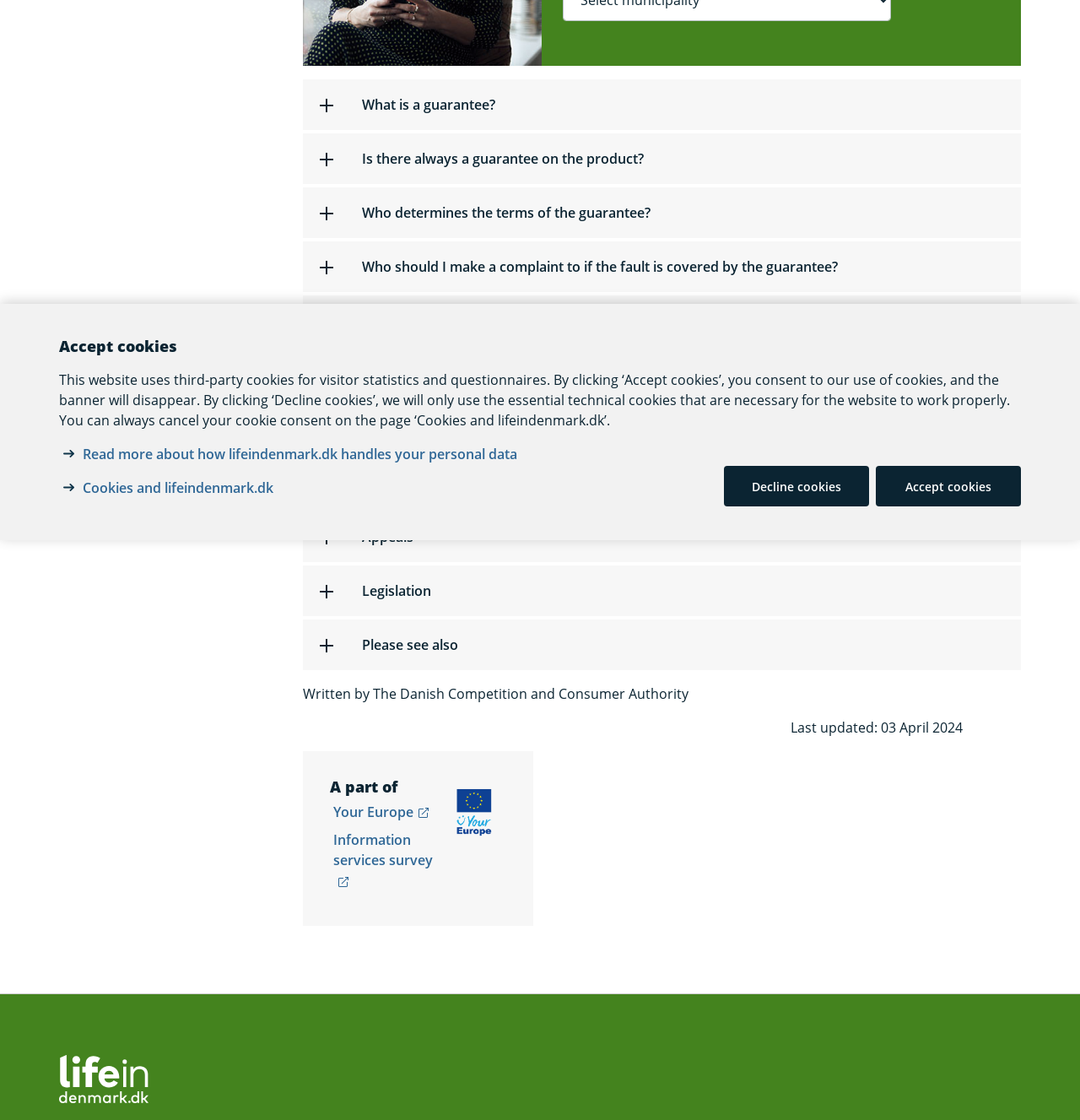Identify the bounding box of the HTML element described as: "Cookies and lifeindenmark.dk".

[0.073, 0.427, 0.256, 0.445]